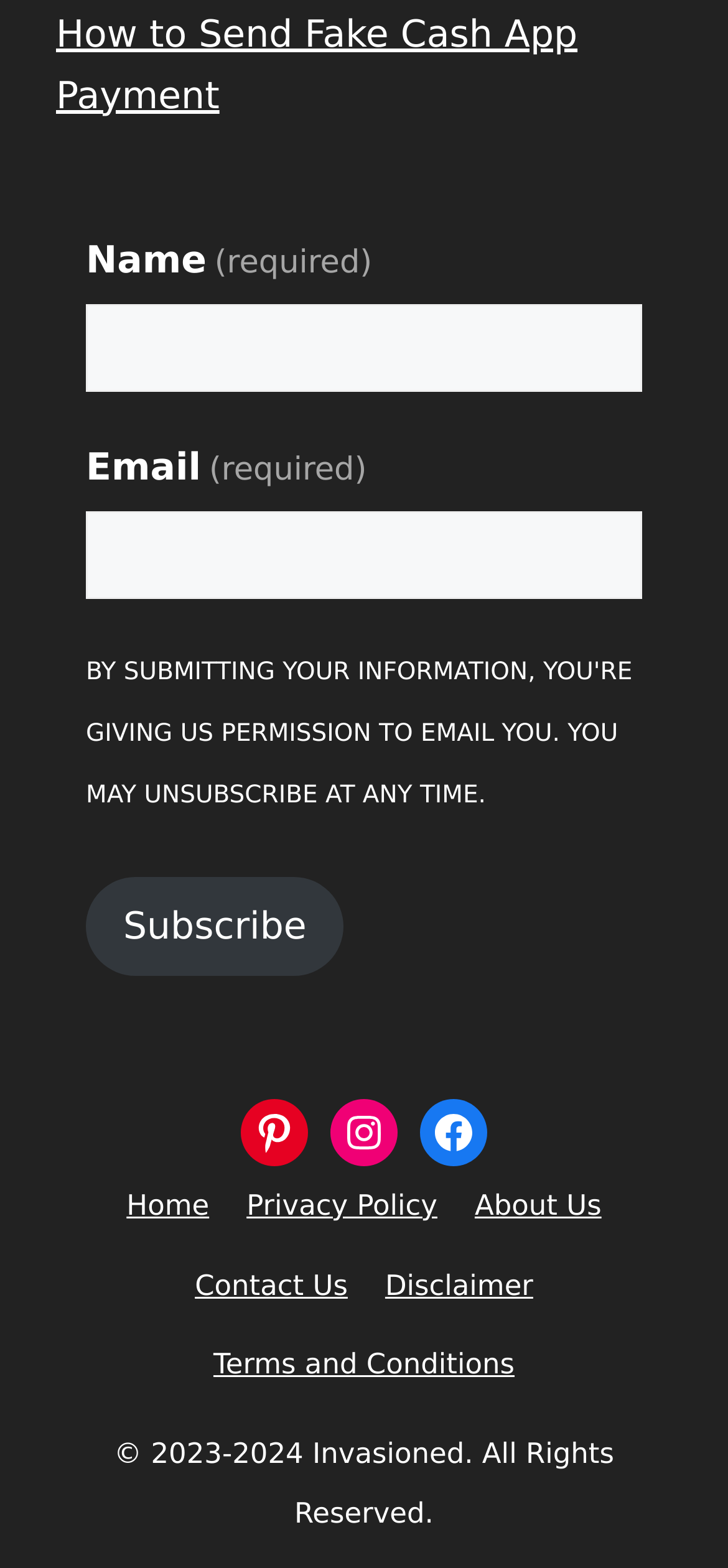Provide the bounding box coordinates of the UI element this sentence describes: "Pastor.glennarmstrong@yahoo.com".

None